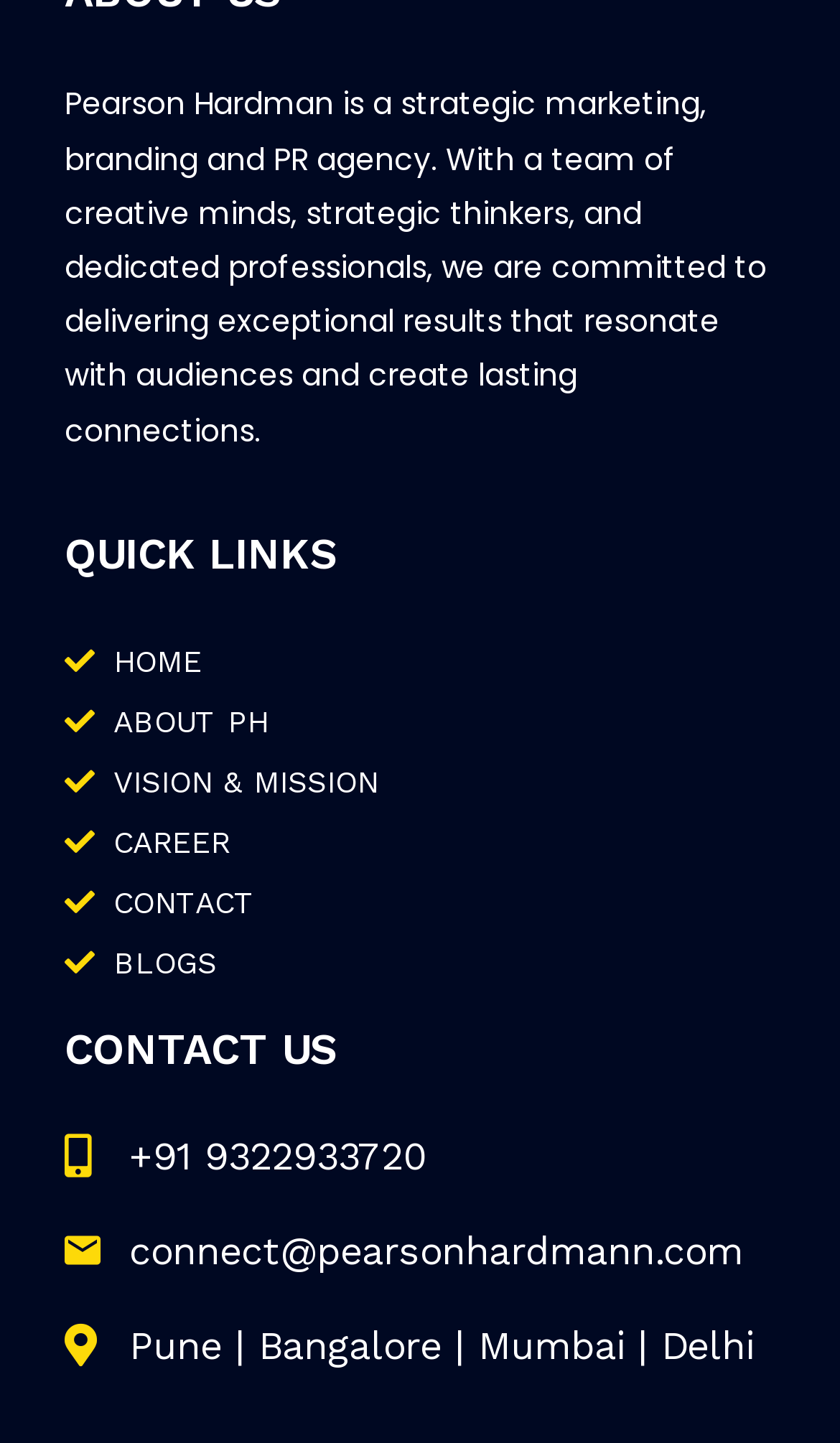Respond with a single word or phrase to the following question:
What is the phone number of the agency?

+91 9322933720